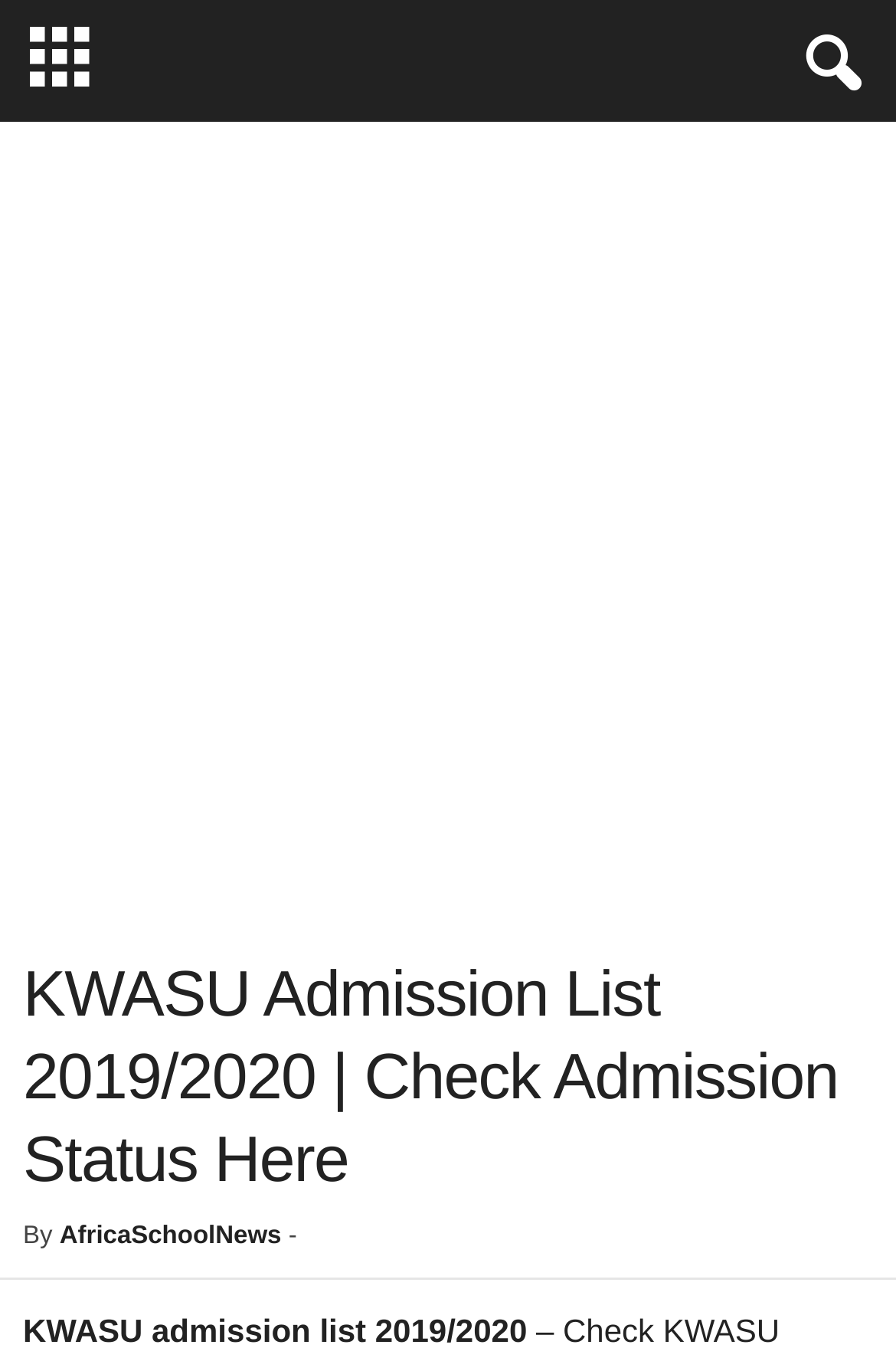What is the layout of the webpage?
Answer with a single word or phrase, using the screenshot for reference.

Table layout